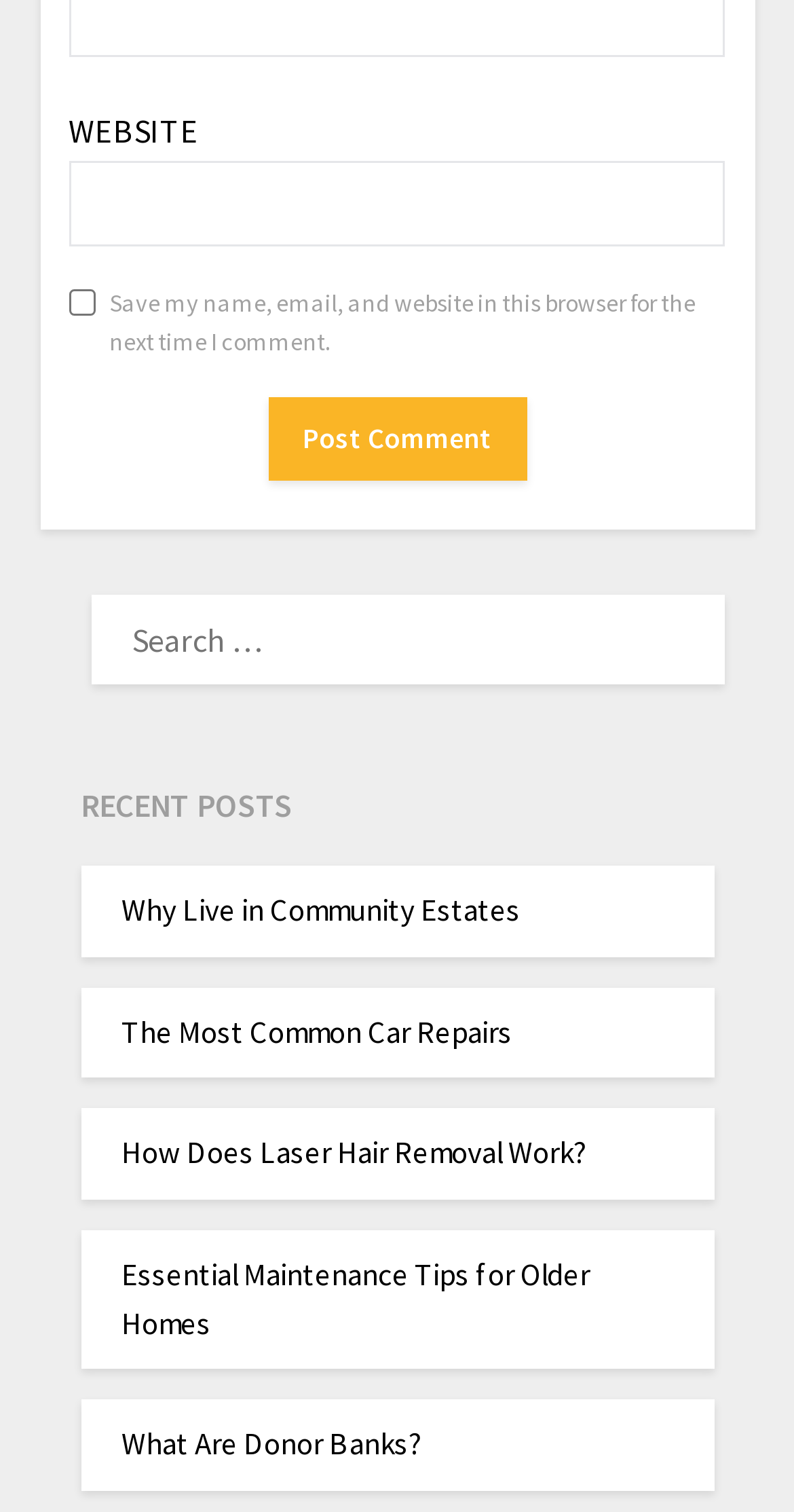Locate the bounding box coordinates of the element that should be clicked to execute the following instruction: "enter website information".

[0.086, 0.106, 0.914, 0.163]